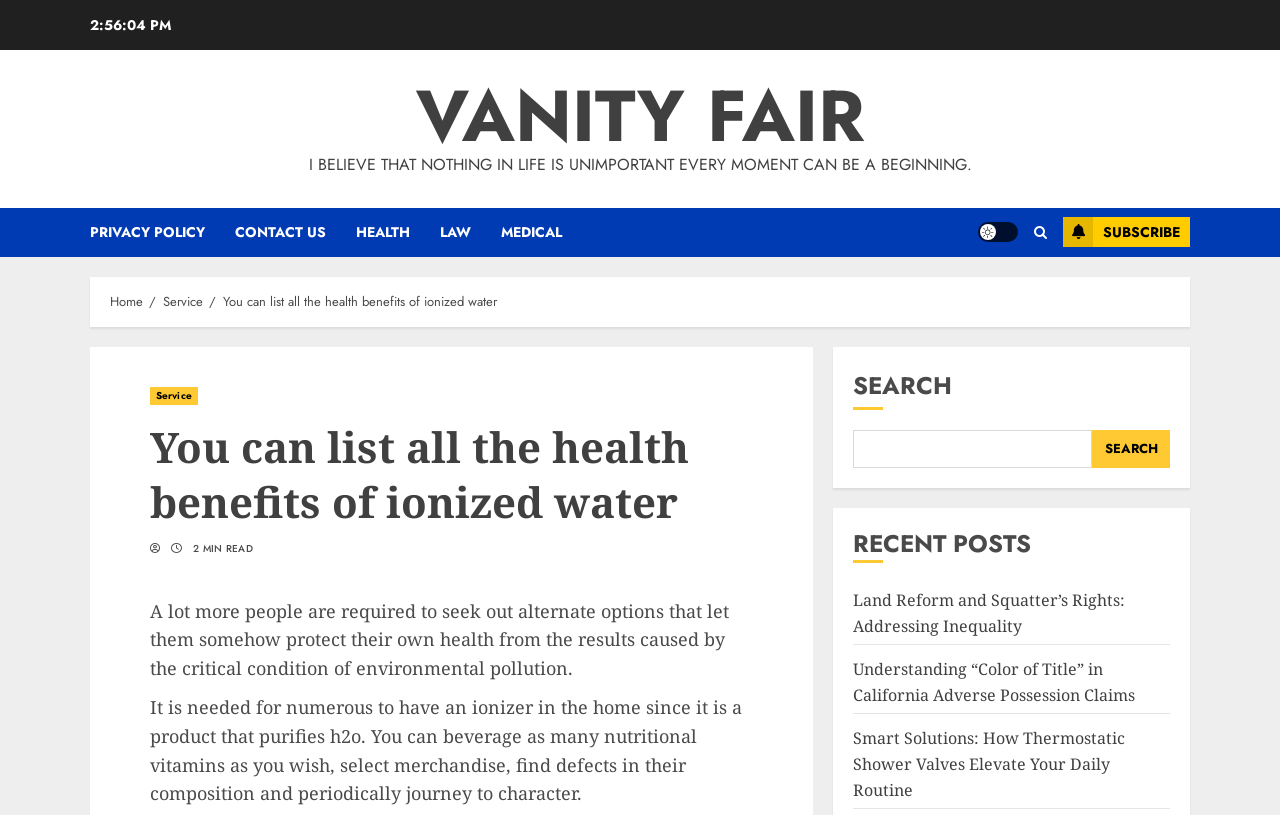Answer the following inquiry with a single word or phrase:
What is the category of the link 'HEALTH'?

Health category